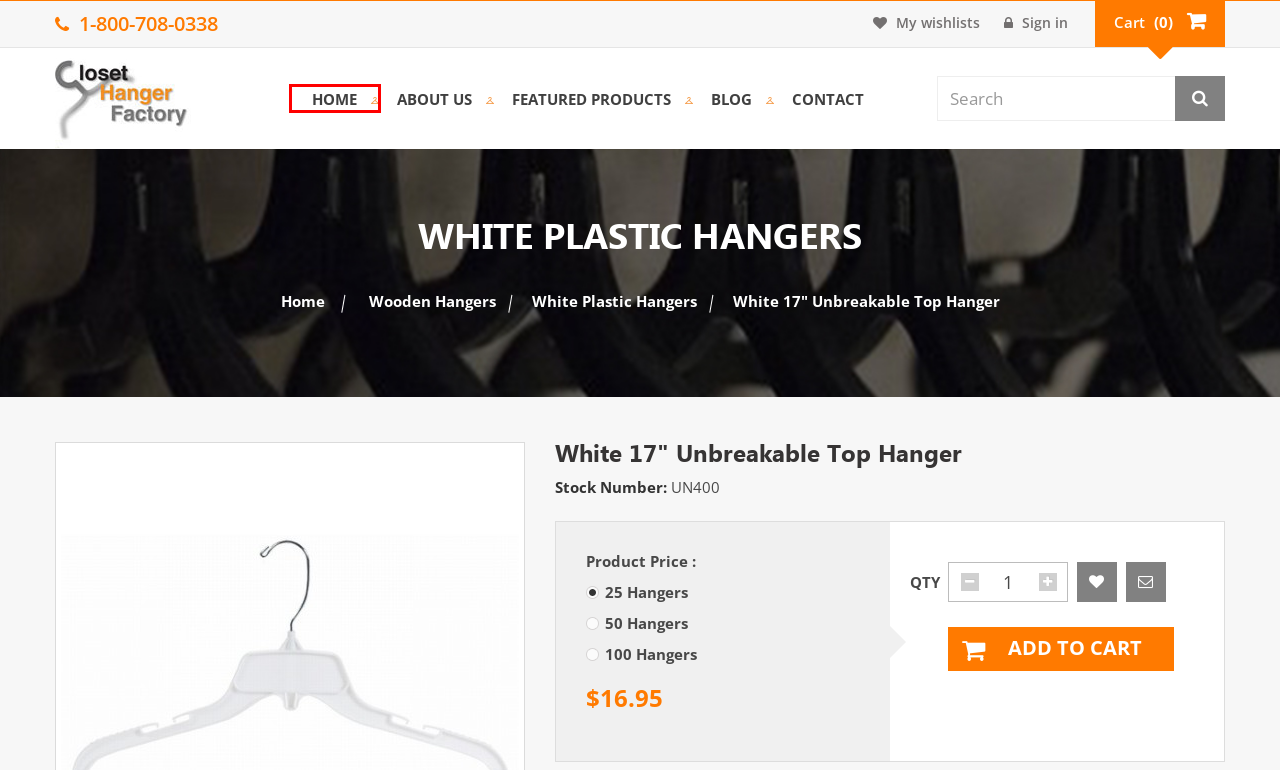Given a webpage screenshot with a red bounding box around a particular element, identify the best description of the new webpage that will appear after clicking on the element inside the red bounding box. Here are the candidates:
A. White Plastic Hangers - Closet Hanger Factory
B. About us - Closet Hanger Factory
C. Featured Products - Closet Hanger Factory
D. closethangerfactory | Just another WordPress site
E. Closet Hanger Factory
F. Contact us - Closet Hanger Factory
G. Order - Closet Hanger Factory
H. Wooden Hangers - Closet Hanger Factory

E